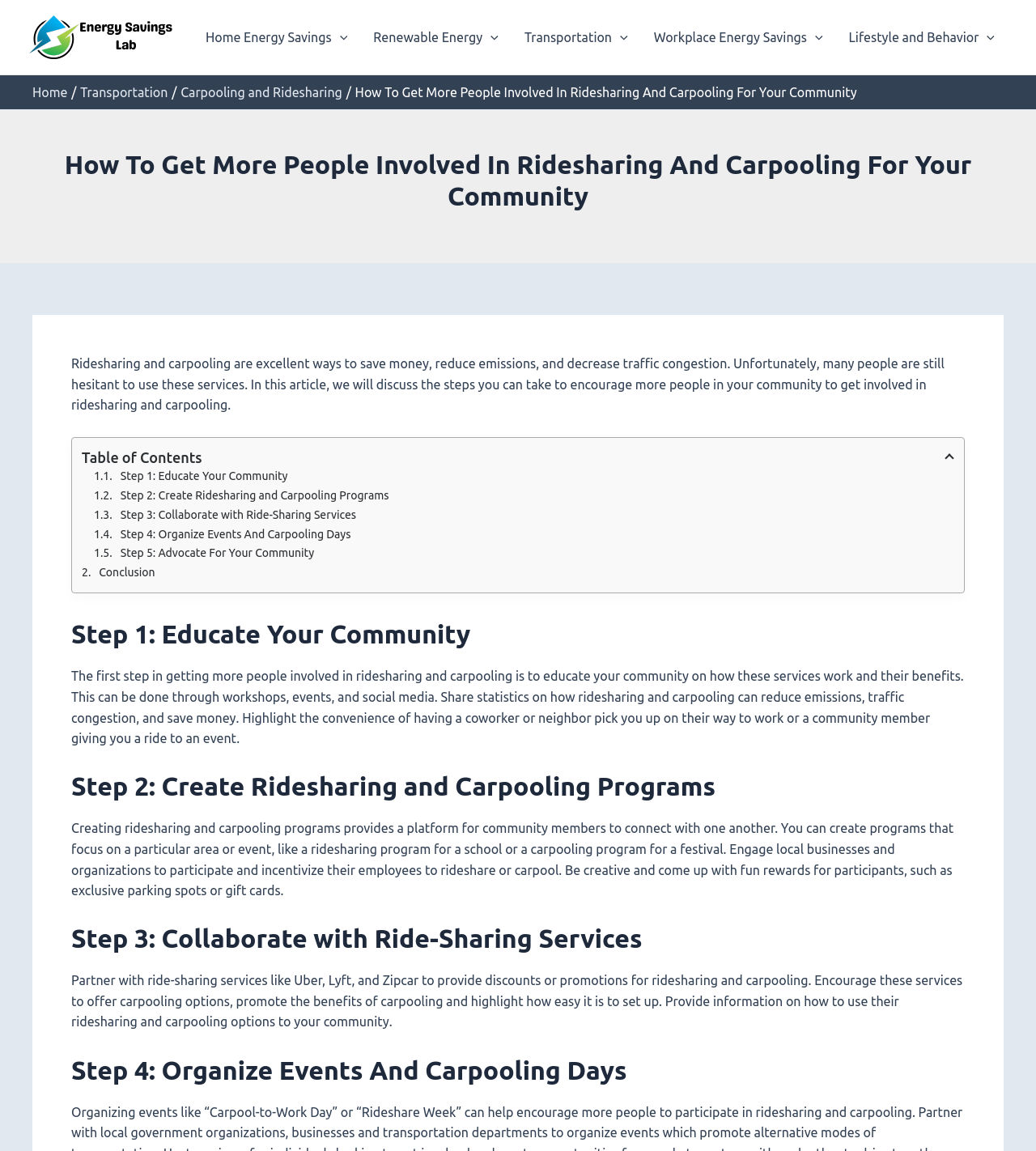Please identify the bounding box coordinates of the element that needs to be clicked to execute the following command: "Go to 'Step 1: Educate Your Community'". Provide the bounding box using four float numbers between 0 and 1, formatted as [left, top, right, bottom].

[0.091, 0.407, 0.921, 0.425]